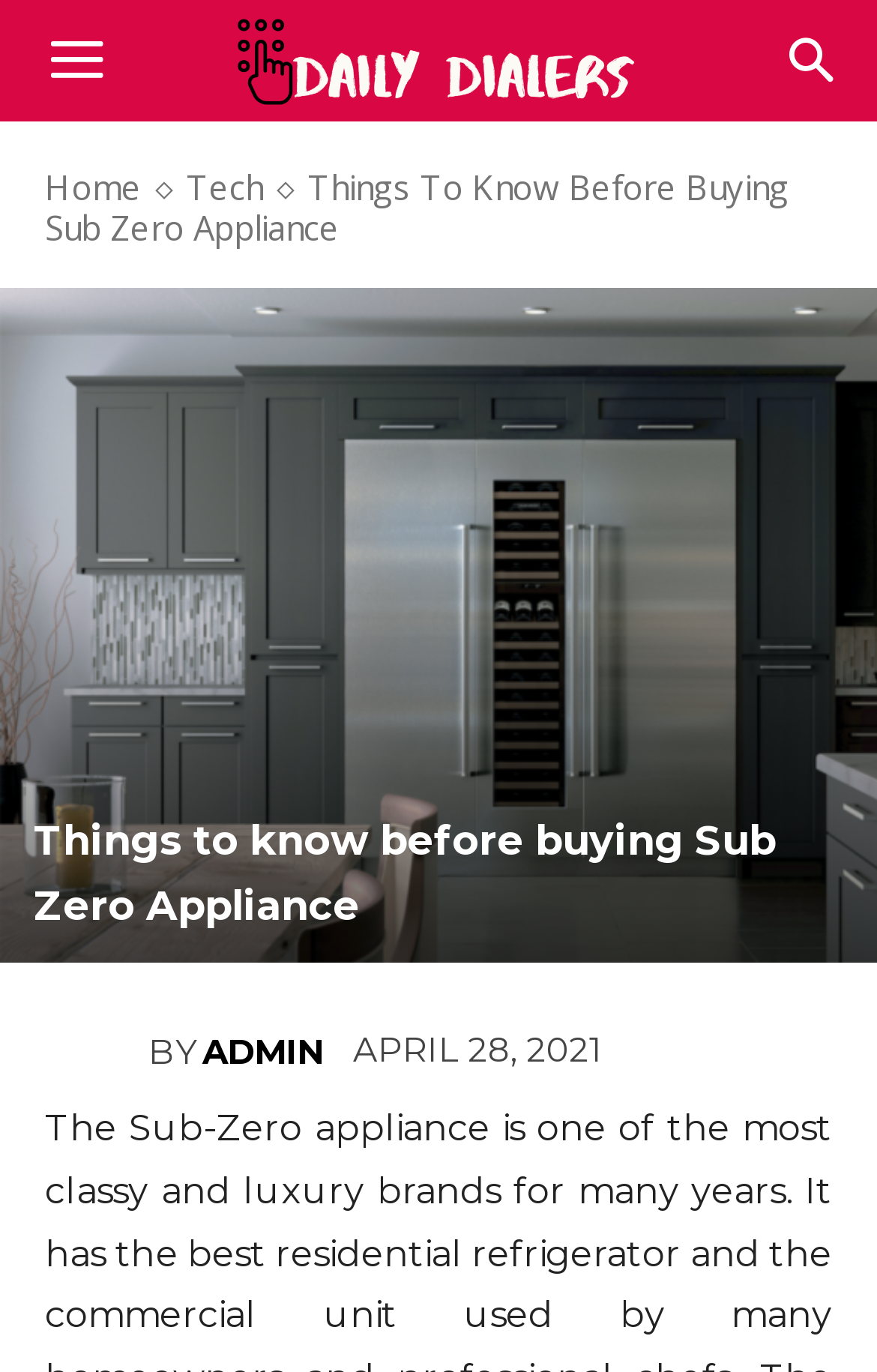Offer a detailed account of what is visible on the webpage.

The webpage is about Sub-Zero appliances, a luxury brand known for its high-end residential refrigerators and commercial units. At the top right corner, there is a search button. On the top left, there is a mobile toggle button, followed by a navigation menu with links to "Home" and "Tech". 

Below the navigation menu, there is a heading that reads "Things to know before buying Sub Zero Appliance". This heading is centered at the top of the page. 

Further down, there is a section with the title "Things to know before buying Sub Zero Appliance" in a larger font size. Below this title, there is a link to "admin" accompanied by a small admin icon on the left. To the right of the "admin" link, there is a "BY" label, followed by a link to "ADMIN". 

On the same line as the "BY" label and the "ADMIN" link, there is a timestamp that reads "APRIL 28, 2021".